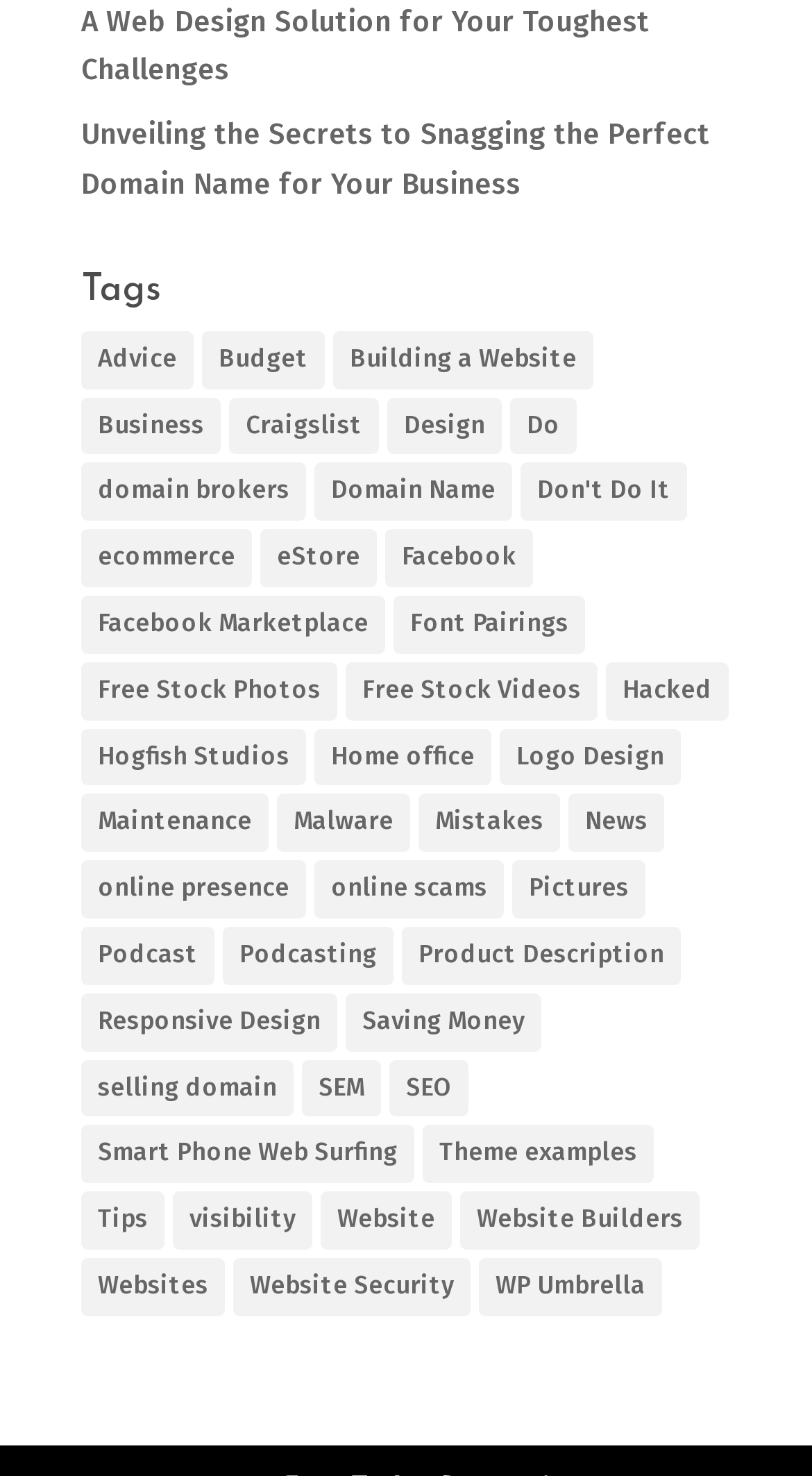Please locate the bounding box coordinates of the element that should be clicked to complete the given instruction: "Explore advice".

[0.1, 0.224, 0.238, 0.263]